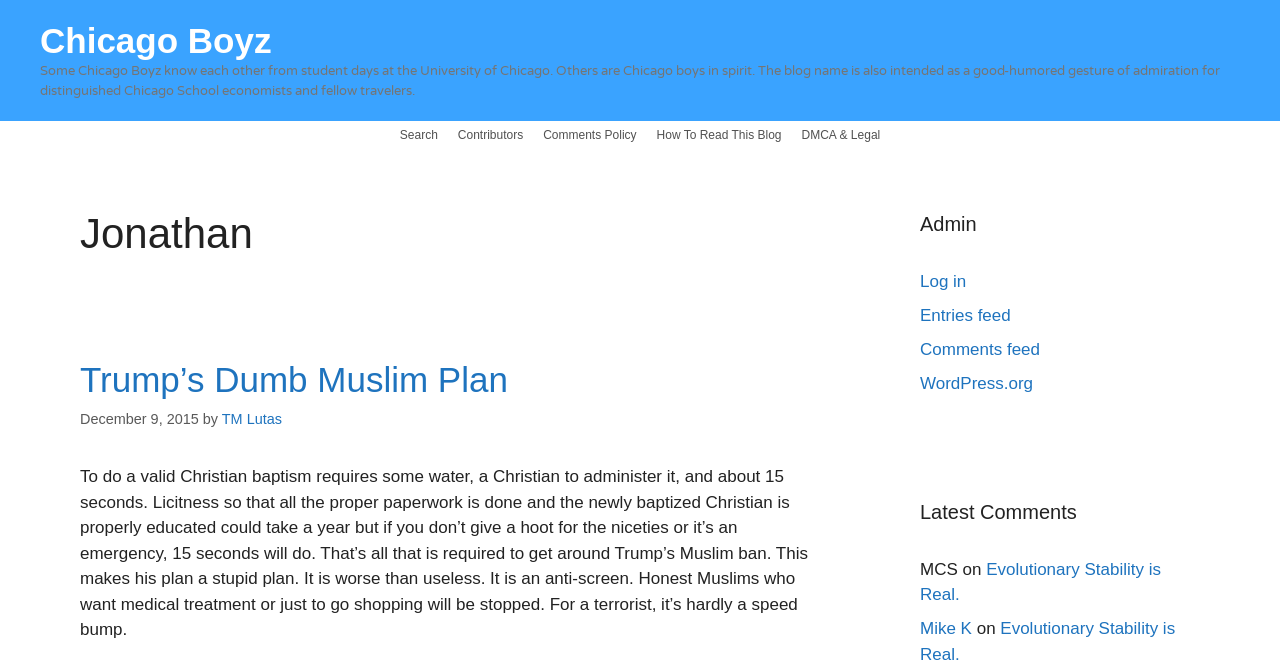Find and specify the bounding box coordinates that correspond to the clickable region for the instruction: "Log in to the website".

[0.719, 0.41, 0.755, 0.438]